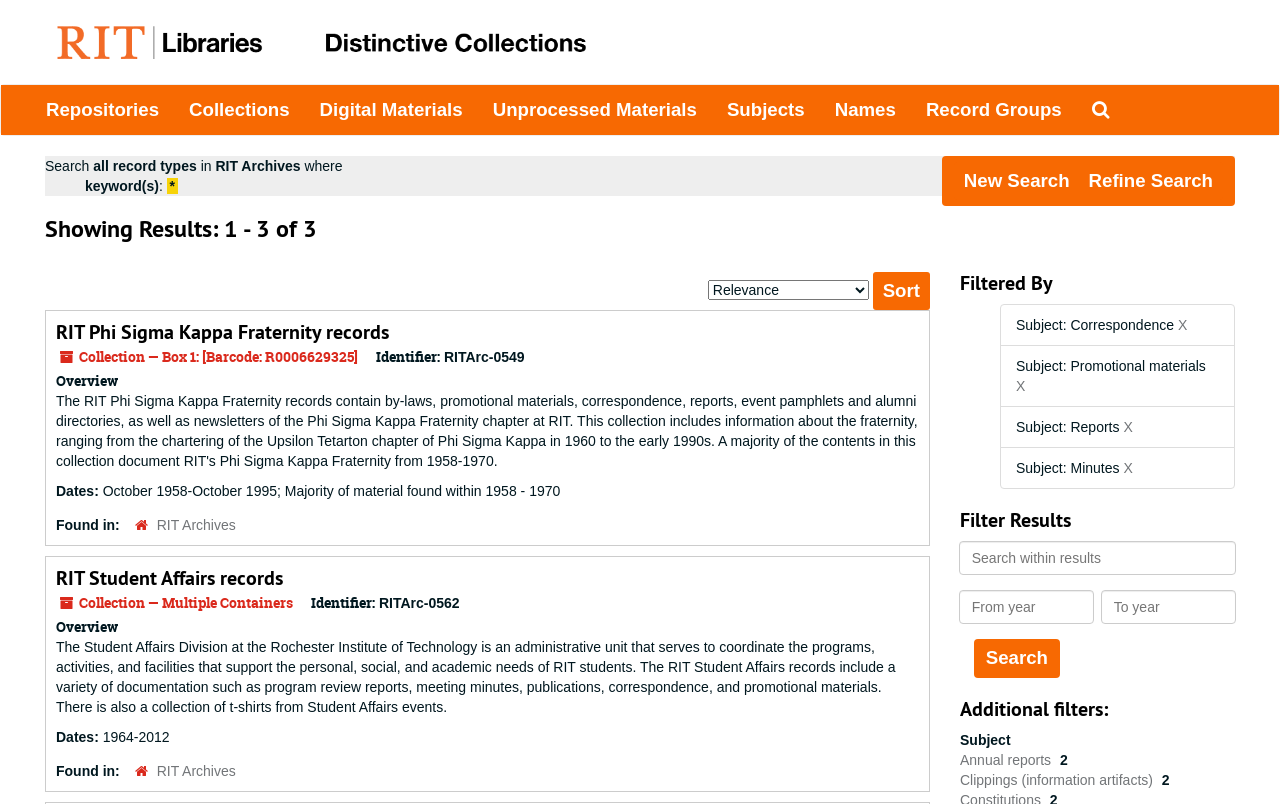What is the purpose of the 'Refine Search' button?
Deliver a detailed and extensive answer to the question.

The 'Refine Search' button is likely used to refine the search results based on additional filters or criteria, as it is placed next to the 'New Search' link and has a dropdown panel associated with it.